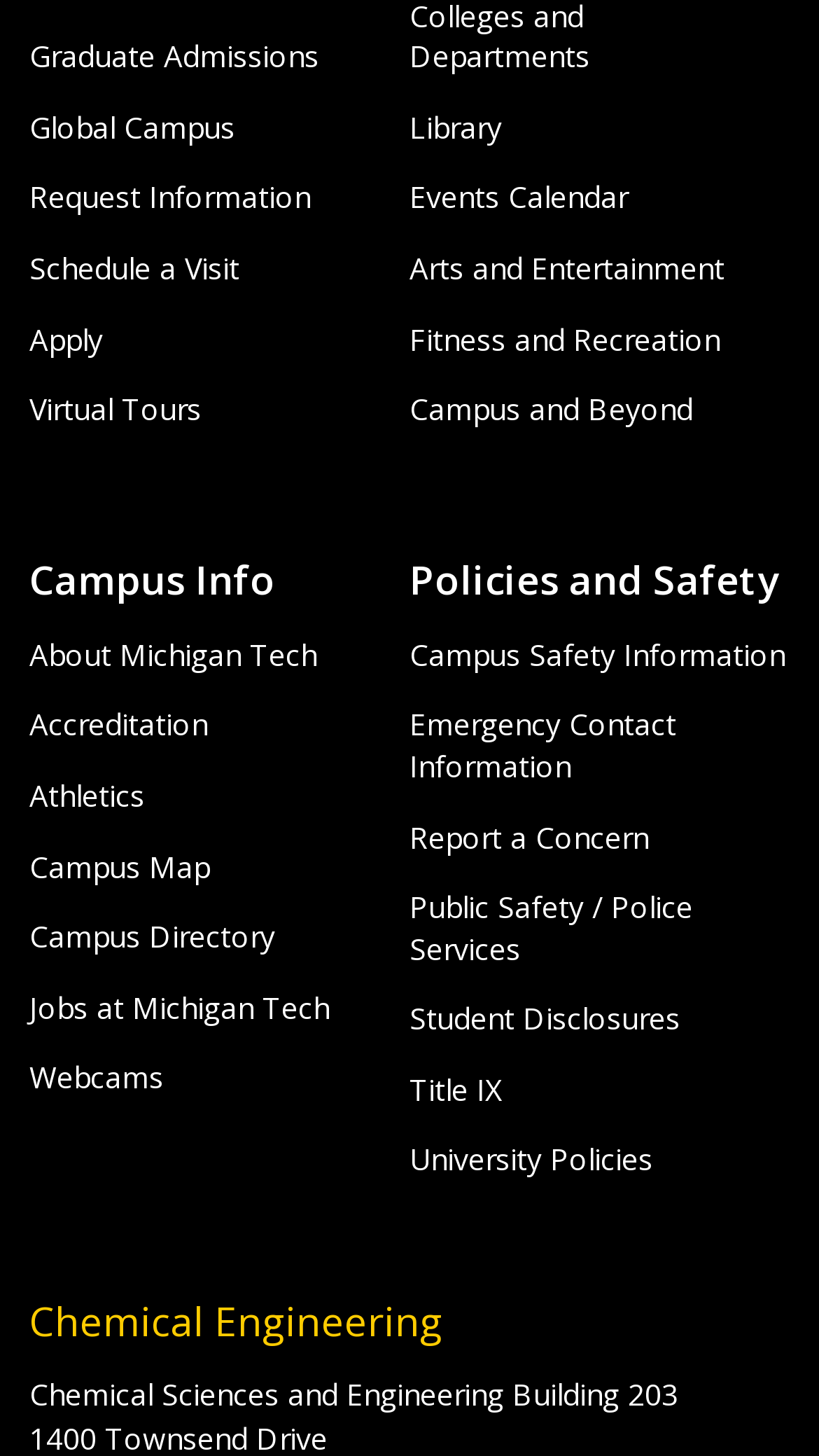Respond to the question below with a single word or phrase:
What is the building mentioned in the 'Chemical Engineering' section?

Chemical Sciences and Engineering Building